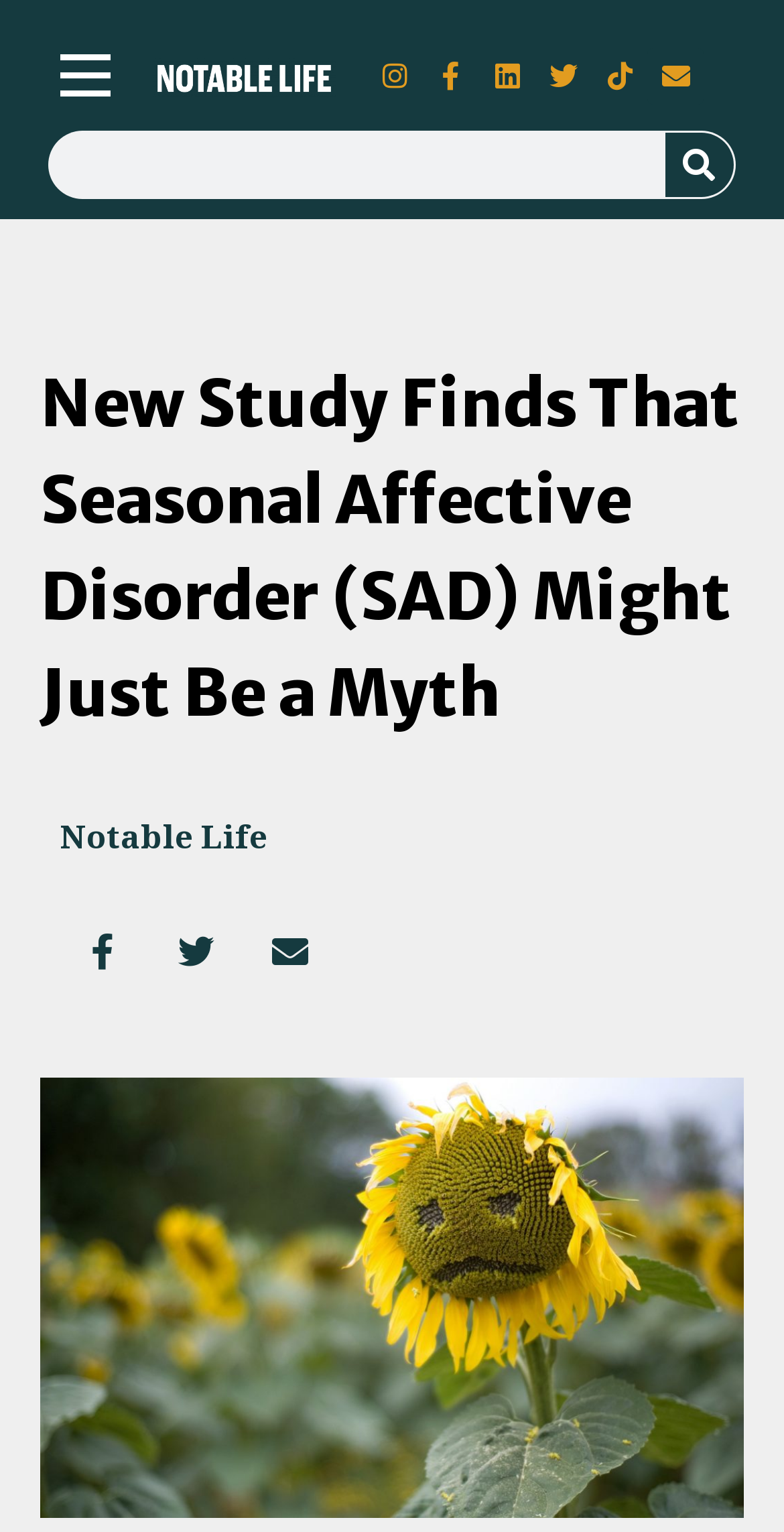Locate the coordinates of the bounding box for the clickable region that fulfills this instruction: "Check email".

[0.826, 0.031, 0.898, 0.068]